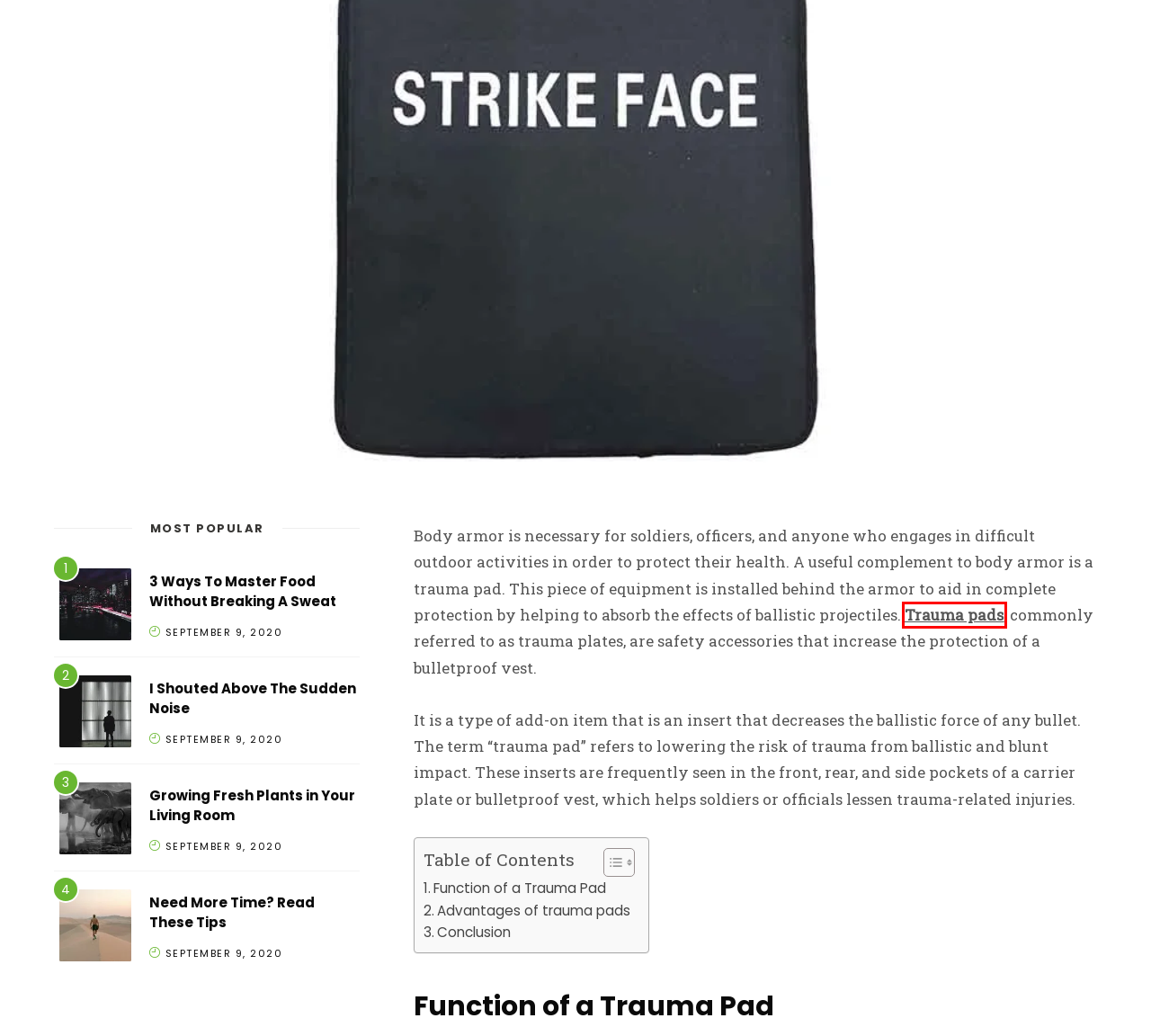Review the screenshot of a webpage containing a red bounding box around an element. Select the description that best matches the new webpage after clicking the highlighted element. The options are:
A. I Shouted Above The Sudden Noise - BrazenDenver
B. Growing Fresh Plants in Your Living Room - BrazenDenver
C. Trauma Pads Archives - Your Trusted Source for Top-Grade Bulletproof Vests-Lang Dun
D. Criteria to Ensure QA Fits Perfectly into DevOps - BrazenDenver
E. INSURANCE - BrazenDenver
F. BUSINESS - BrazenDenver
G. 3 Ways To Master Food Without Breaking A Sweat - BrazenDenver
H. Need More Time? Read These Tips - BrazenDenver

C